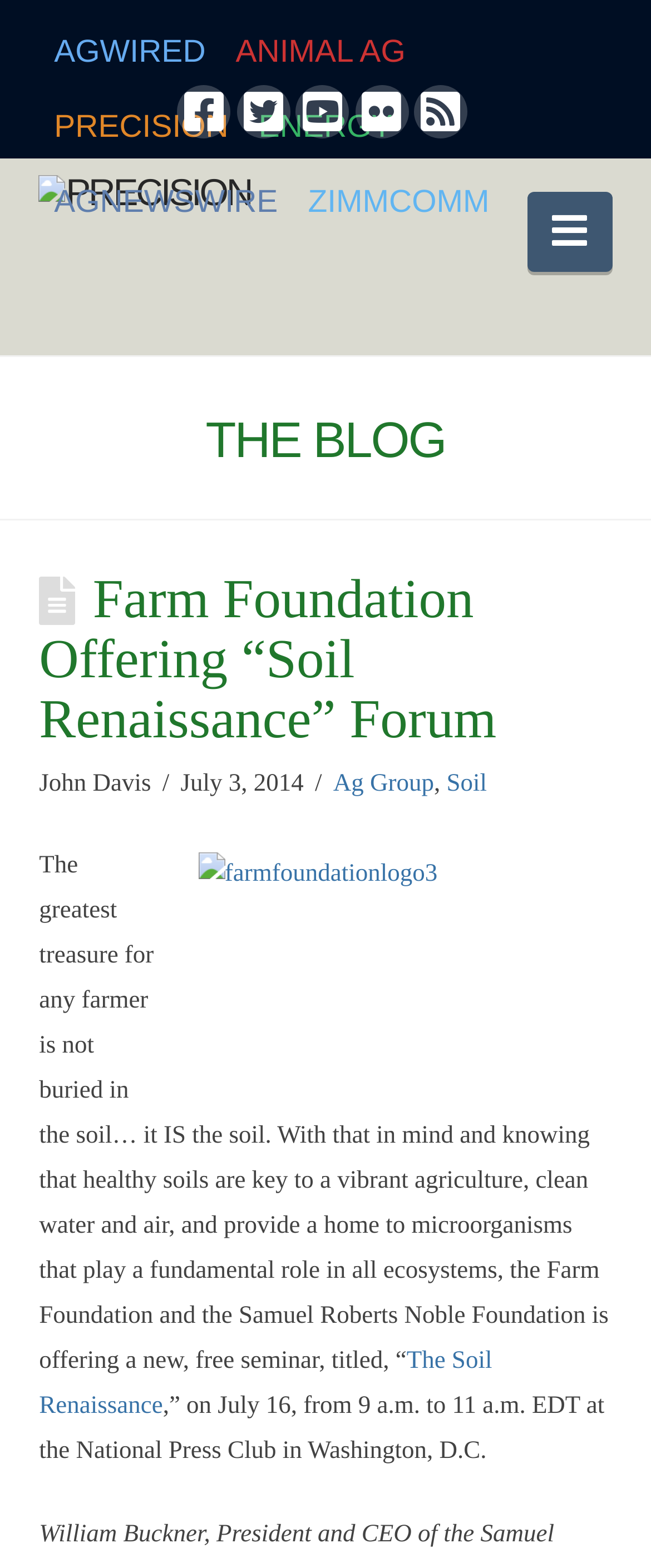Please find the bounding box coordinates of the section that needs to be clicked to achieve this instruction: "Read THE BLOG".

[0.06, 0.26, 0.94, 0.299]